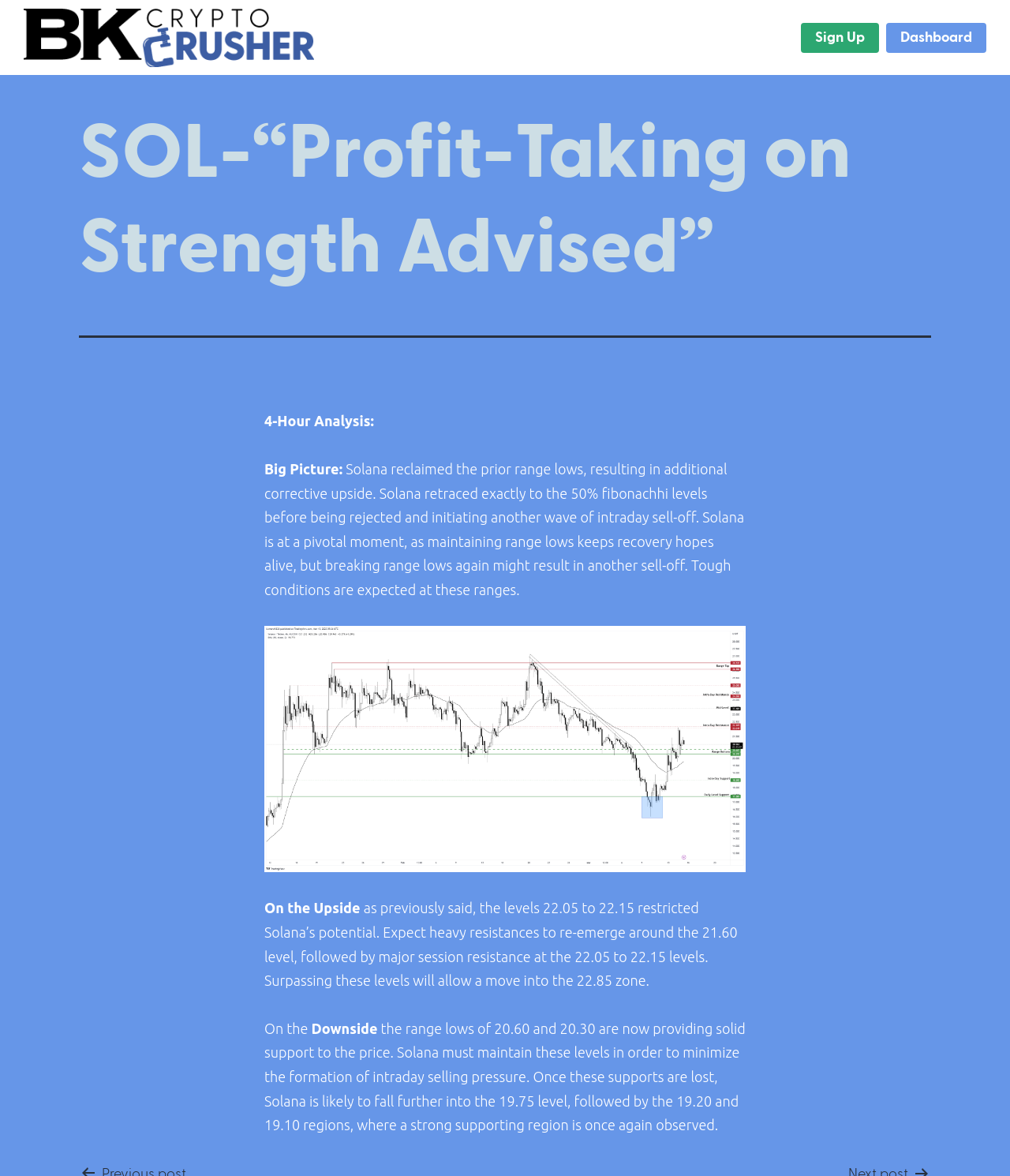How many sections are there in the analysis?
Using the image as a reference, answer the question in detail.

The analysis is divided into three sections: Big Picture, On the Upside, and Downside, each providing insights into different aspects of Solana's market condition.